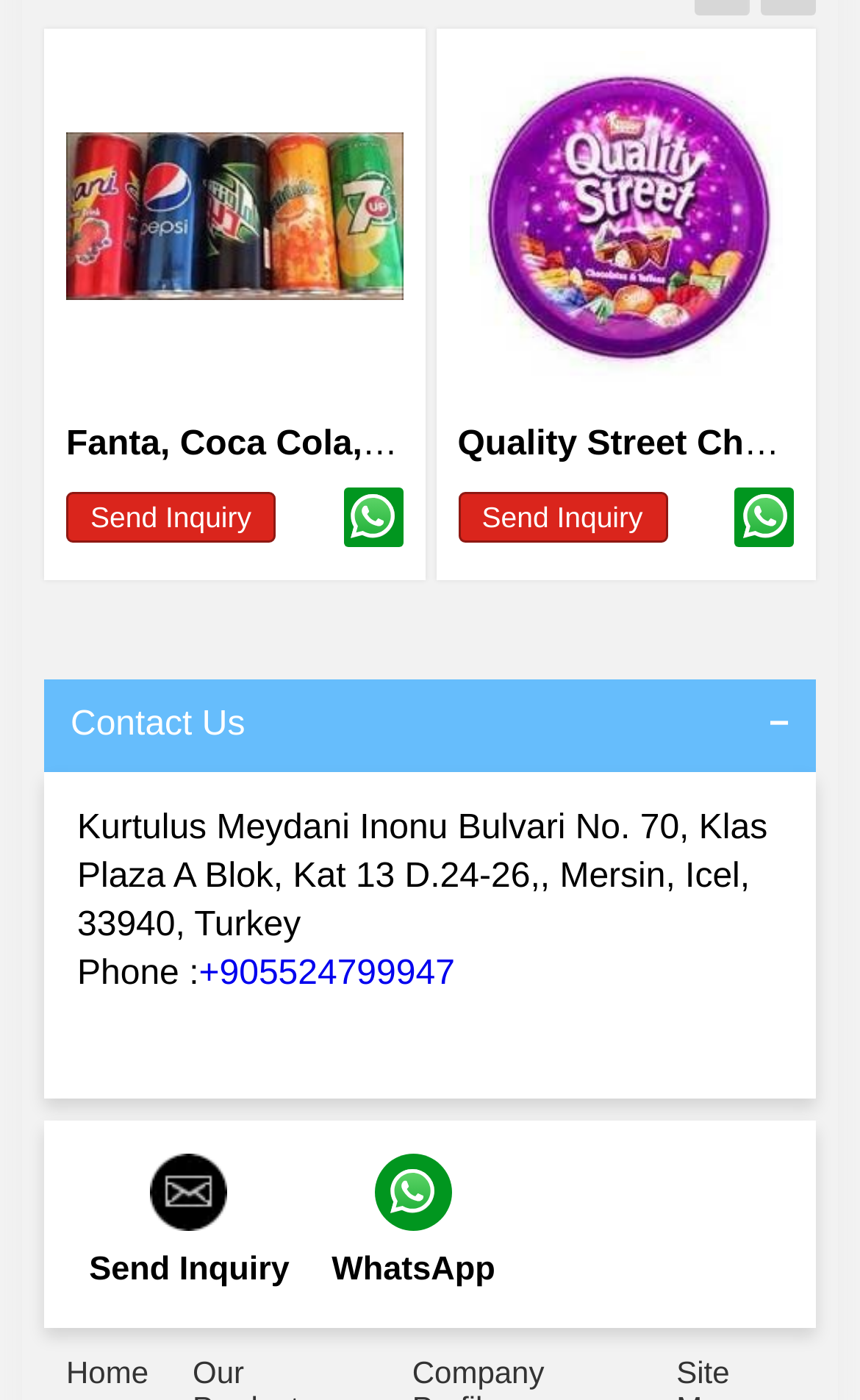Identify the bounding box of the UI element that matches this description: "WhatsApp".

[0.35, 0.858, 0.611, 0.924]